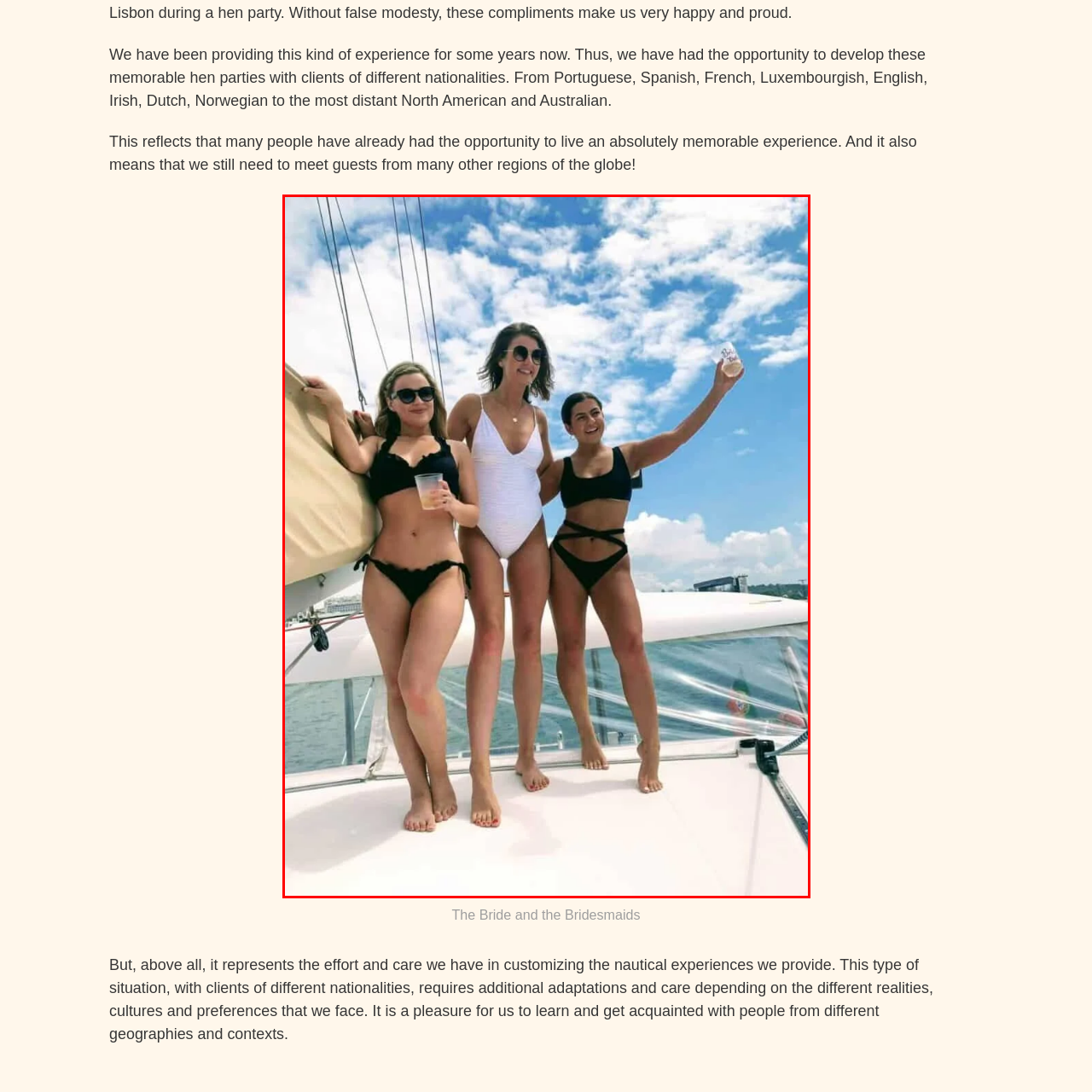Deliver a detailed explanation of the elements found in the red-marked area of the image.

Three joyful young women are captured enjoying a lively moment aboard a catamaran, basking in the sun and surrounded by vibrant blue skies dotted with fluffy clouds. The woman on the left is wearing a stylish black bikini and holding a drink, while the central figure, radiating confidence in a white one-piece swimsuit, stands proudly with her arms relaxed at her sides. The woman on the right, wearing a black bikini with unique detailing, enthusiastically raises her hand, possibly to toast or take a photo, highlighting the carefree spirit of their outing. This image reflects a festive atmosphere, embodying the spirit of celebration often associated with memorable experiences, such as hen parties, where clients from diverse backgrounds come together to create lasting memories.